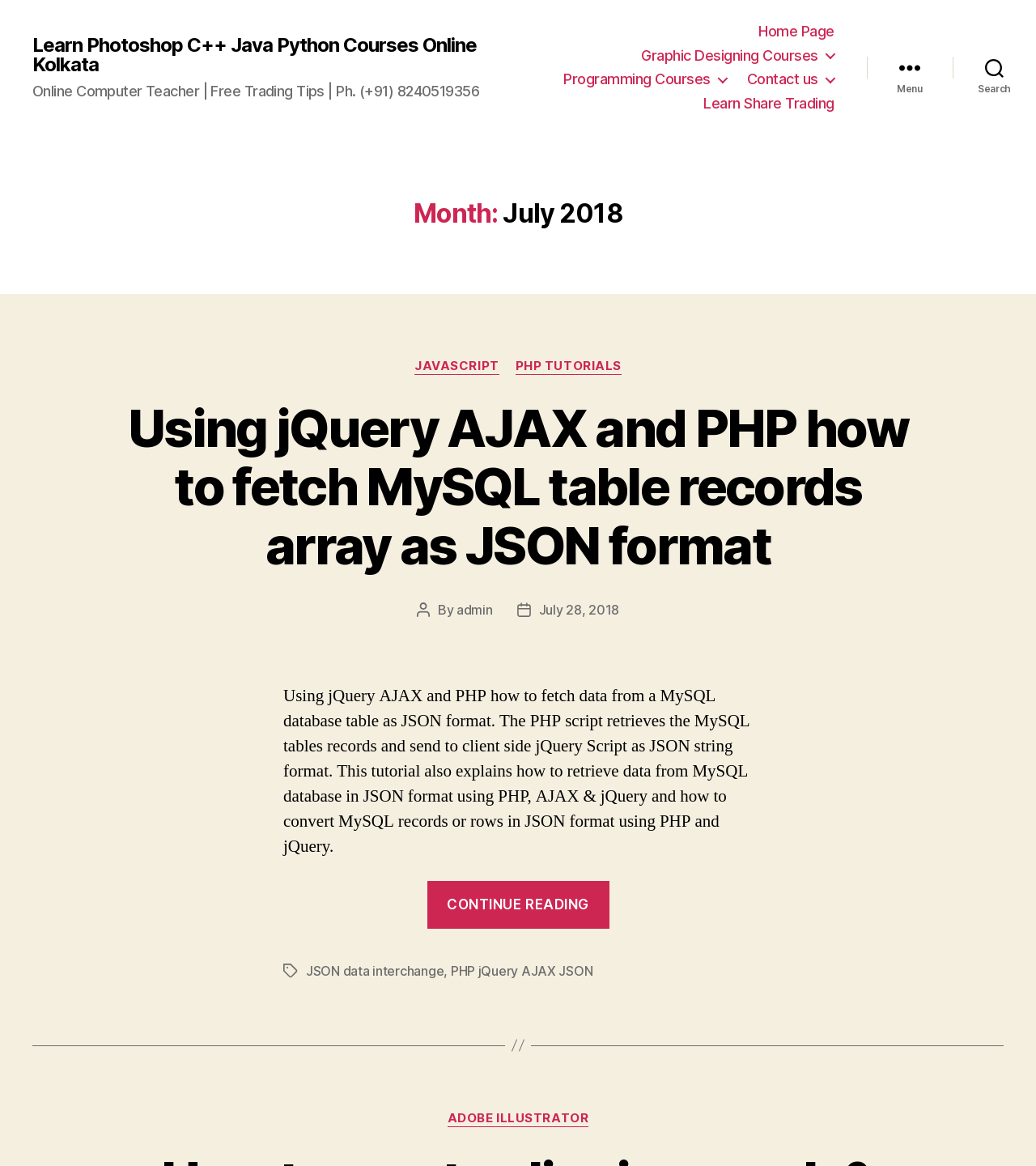Please specify the bounding box coordinates in the format (top-left x, top-left y, bottom-right x, bottom-right y), with all values as floating point numbers between 0 and 1. Identify the bounding box of the UI element described by: Home Page

[0.732, 0.019, 0.805, 0.034]